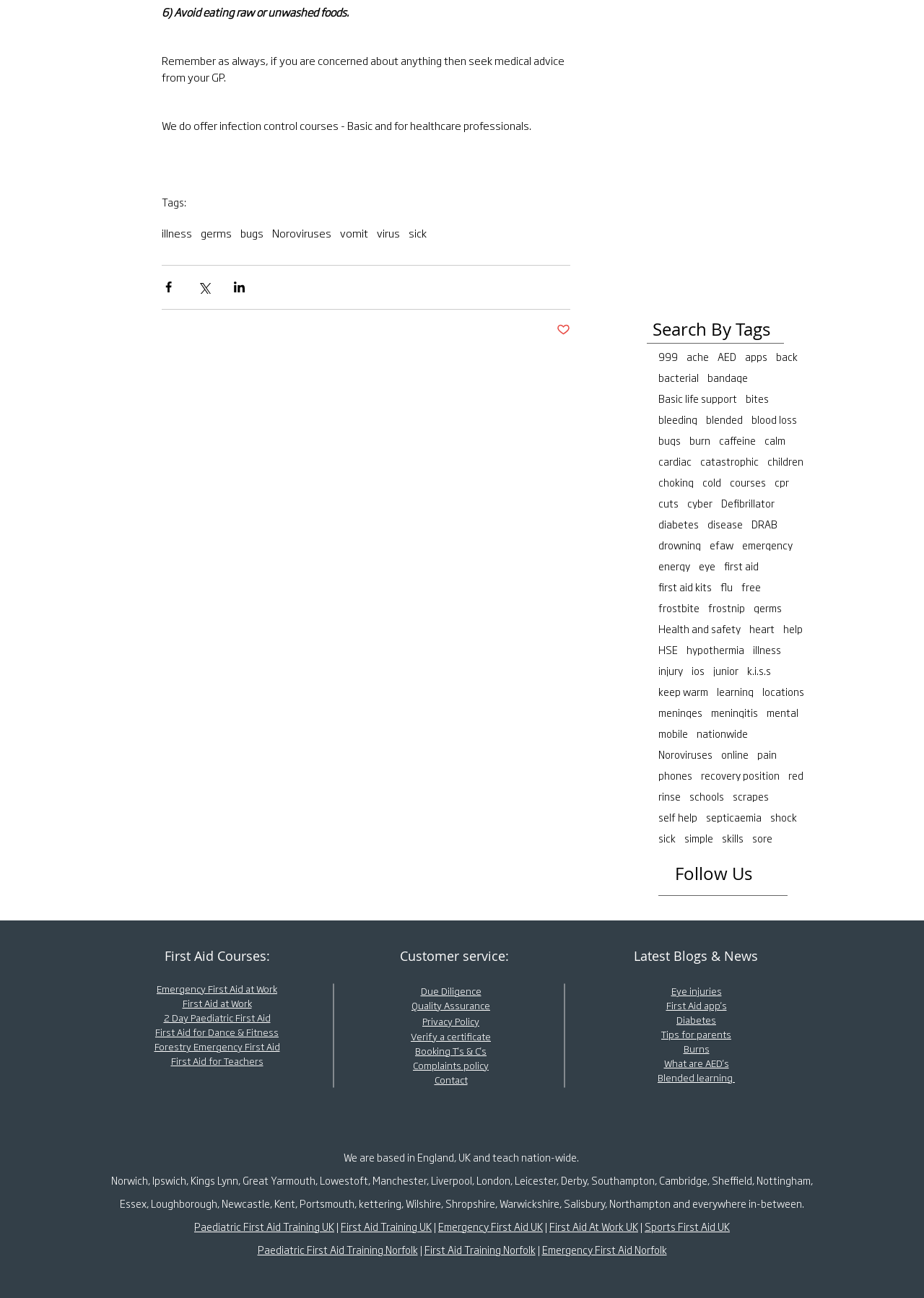Use a single word or phrase to answer the question: What type of courses are offered by the website?

Infection control courses